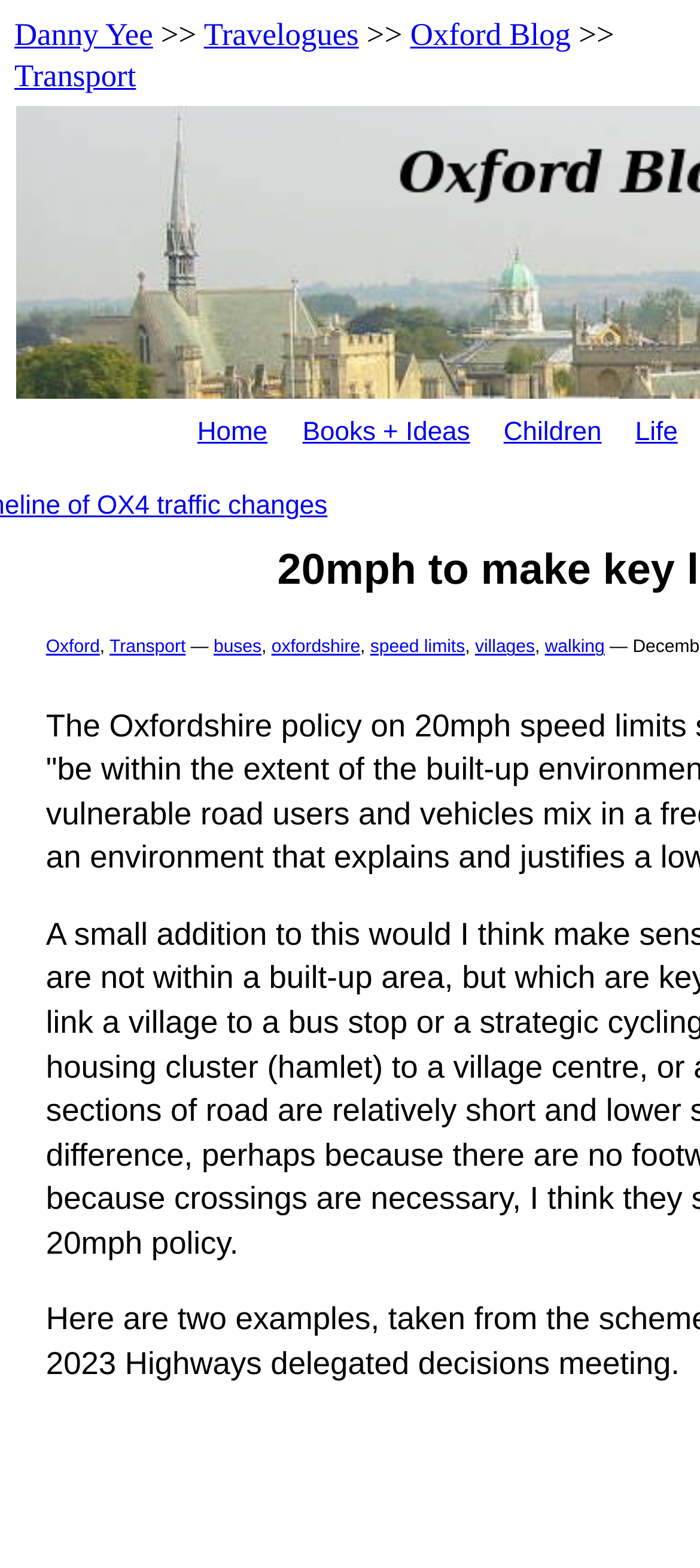Identify the bounding box of the HTML element described here: "speed limits". Provide the coordinates as four float numbers between 0 and 1: [left, top, right, bottom].

[0.529, 0.407, 0.664, 0.42]